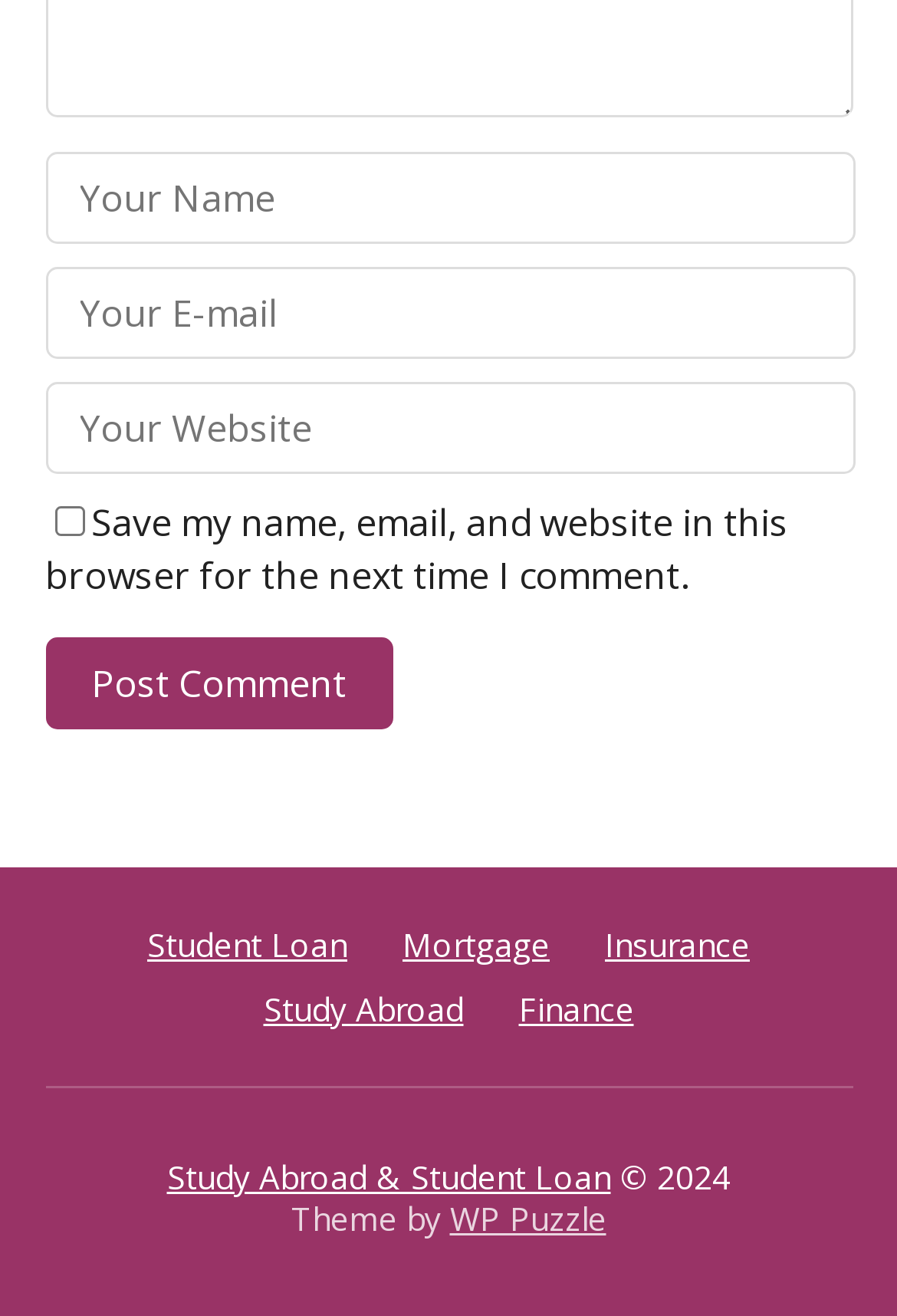What type of links are provided on the webpage?
Based on the visual, give a brief answer using one word or a short phrase.

Financial and educational